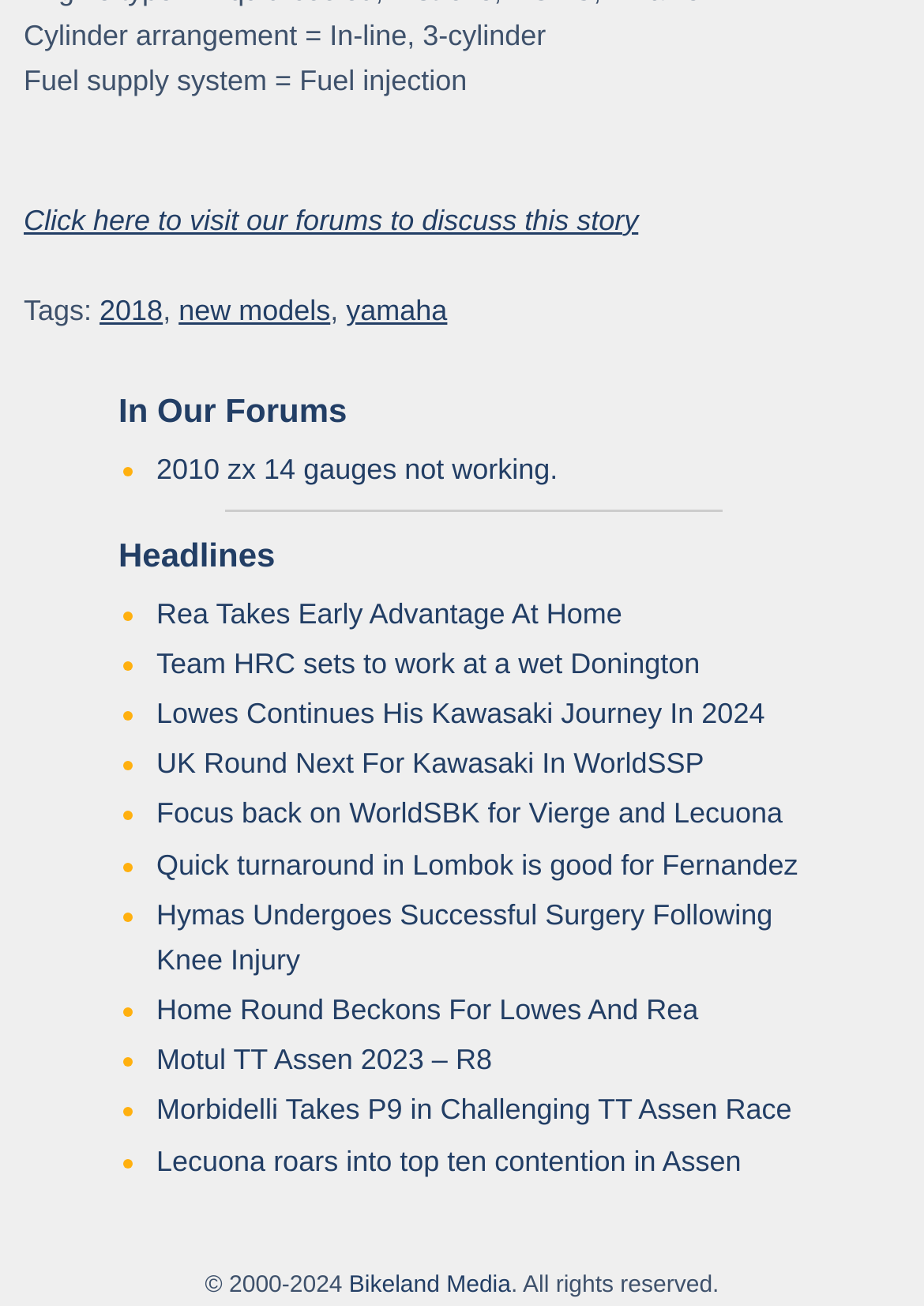Could you determine the bounding box coordinates of the clickable element to complete the instruction: "Visit Bikeland Media"? Provide the coordinates as four float numbers between 0 and 1, i.e., [left, top, right, bottom].

[0.378, 0.974, 0.553, 0.994]